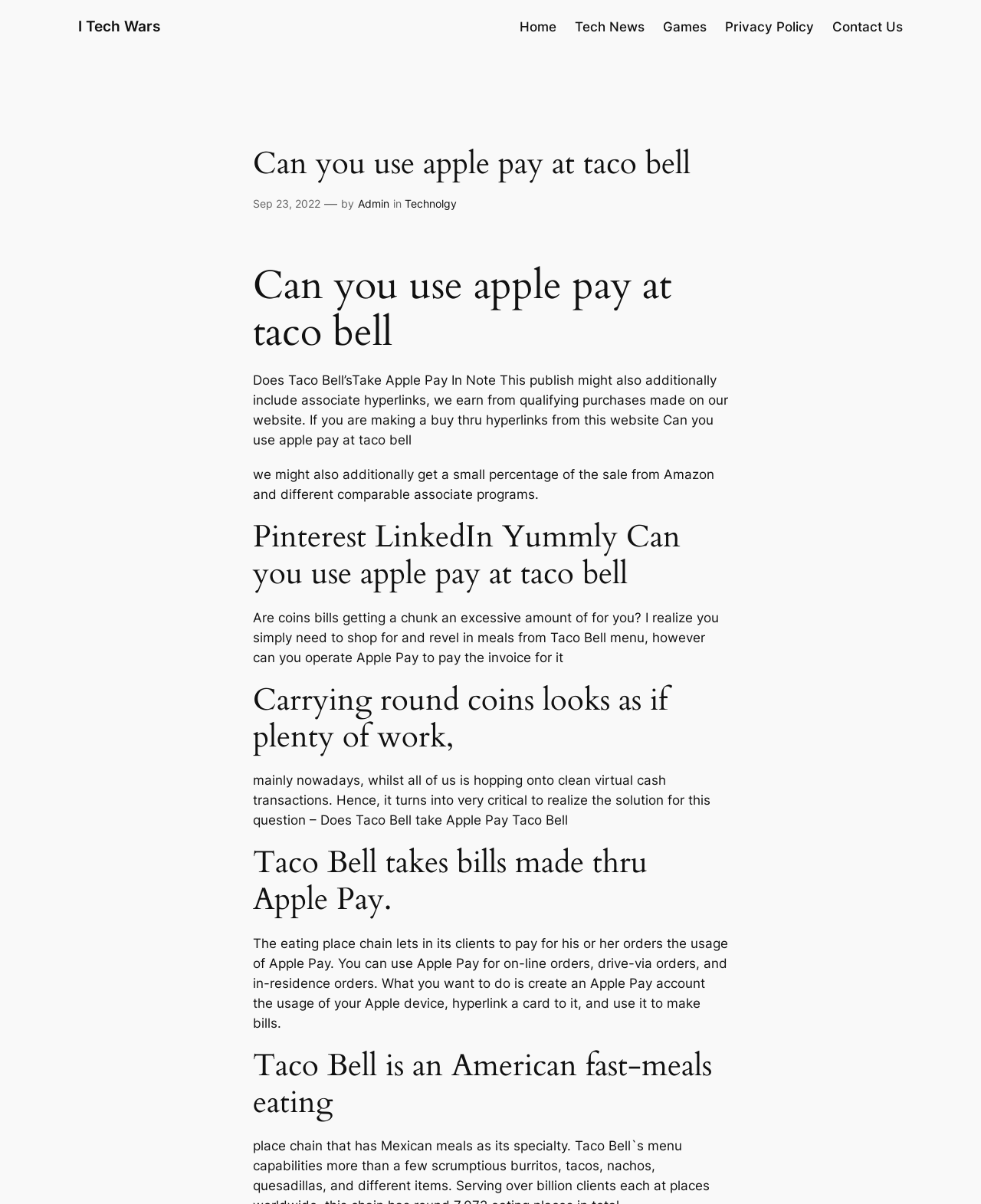Who is the author of the article?
Using the image provided, answer with just one word or phrase.

Admin